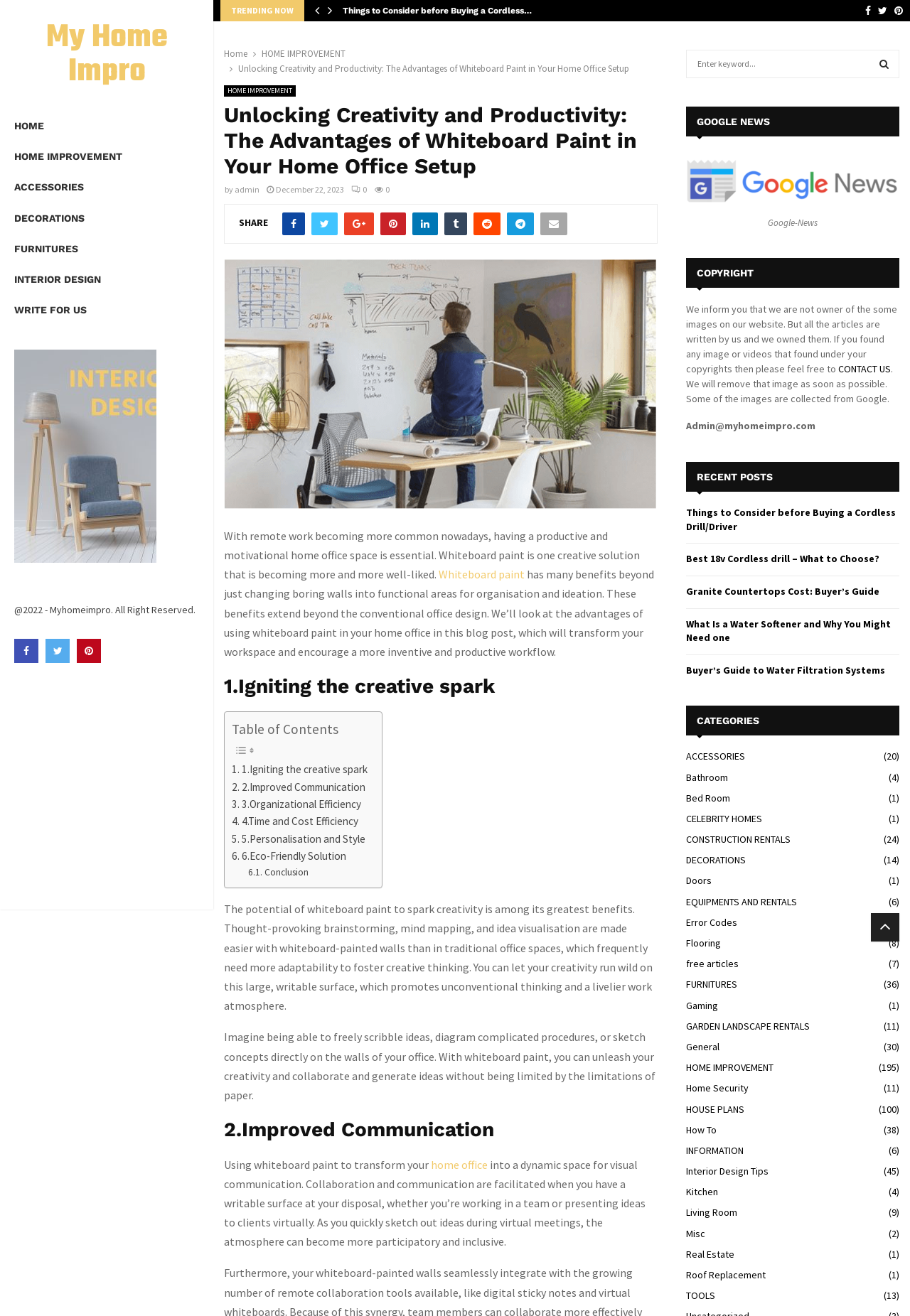What is the contact email address provided on the website?
Examine the image and give a concise answer in one word or a short phrase.

Admin@myhomeimpro.com